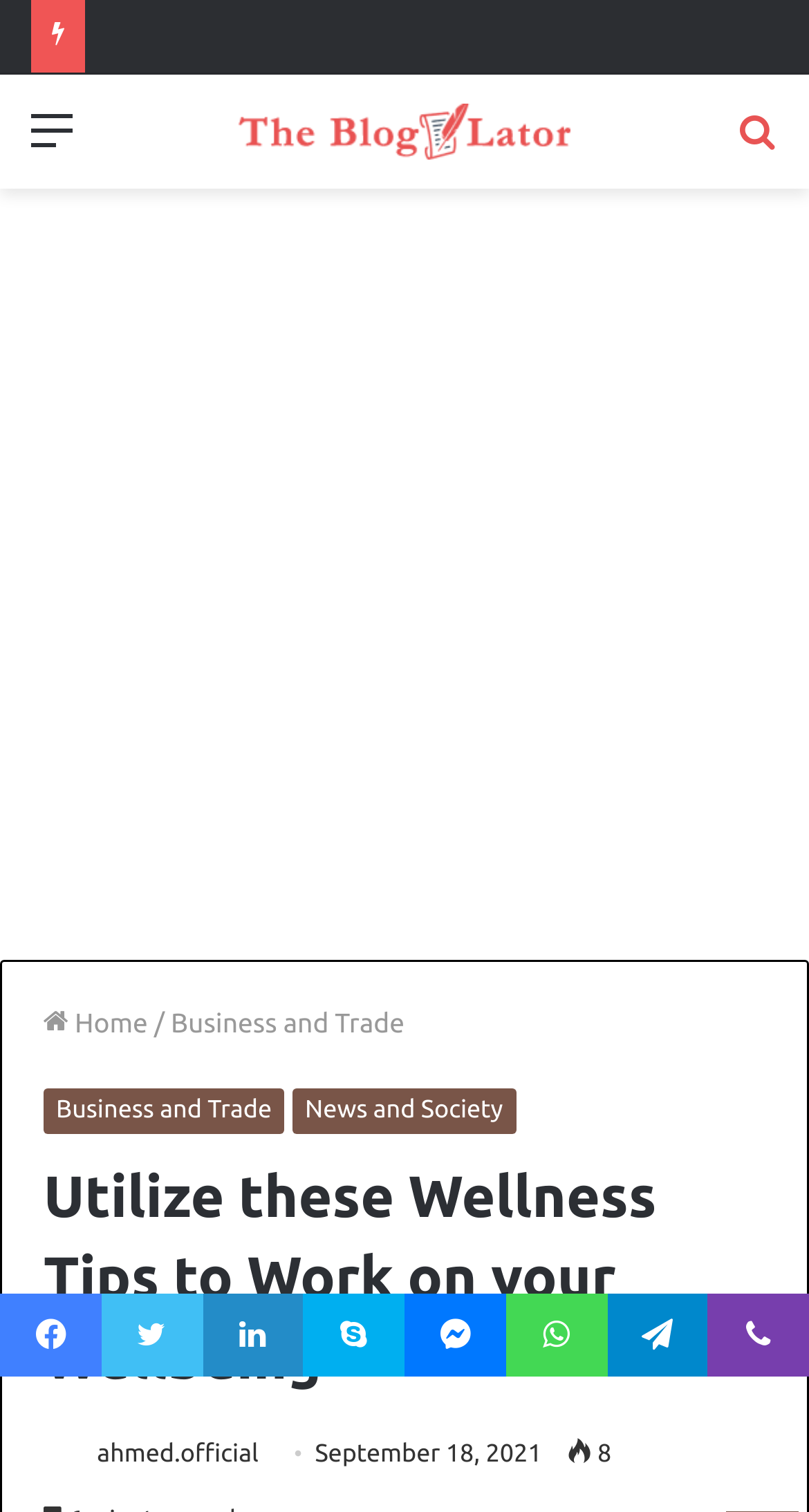Identify the bounding box coordinates of the clickable section necessary to follow the following instruction: "Click on the 'Menu' link". The coordinates should be presented as four float numbers from 0 to 1, i.e., [left, top, right, bottom].

[0.038, 0.066, 0.09, 0.128]